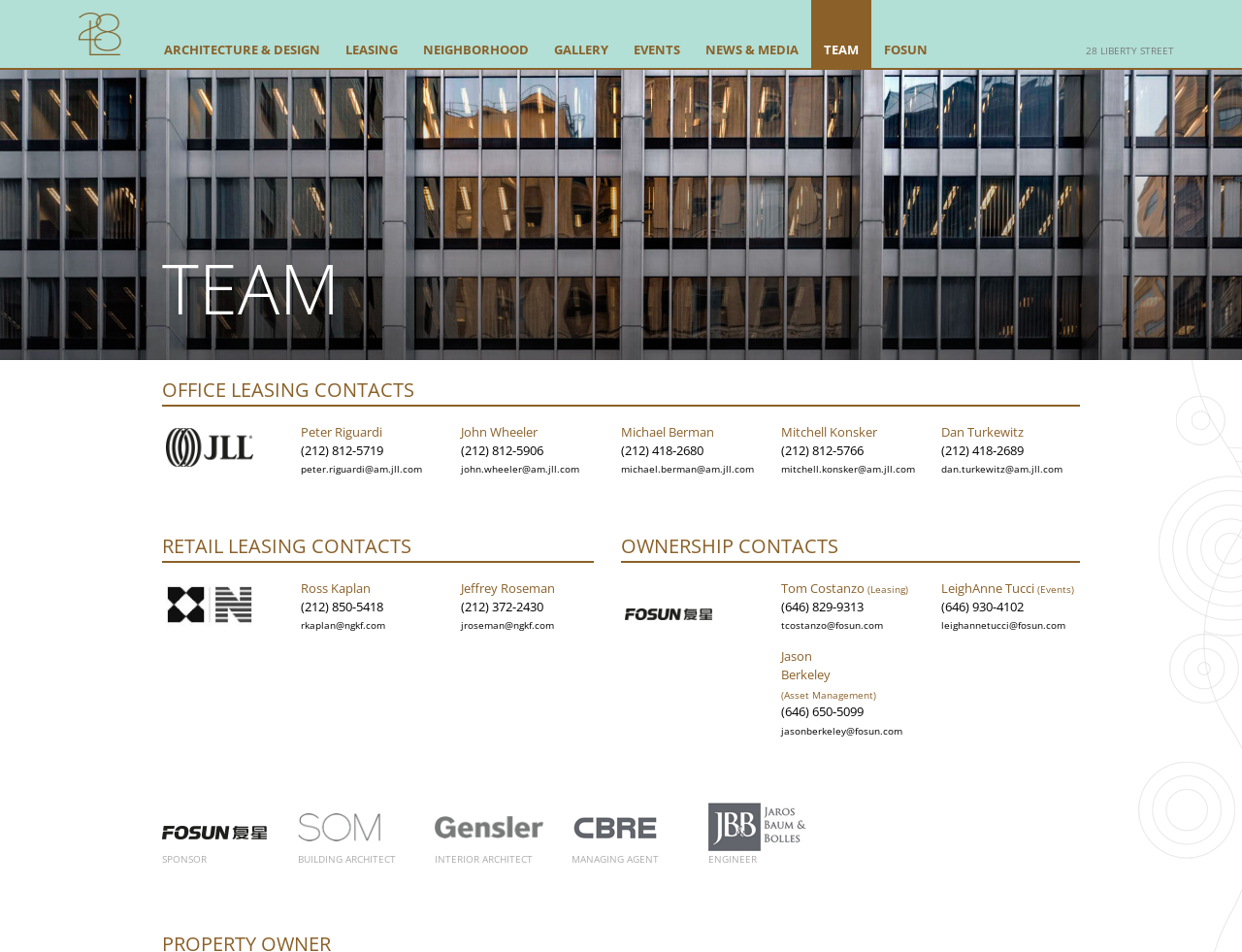Determine the bounding box coordinates of the UI element described by: "News & Media".

[0.558, 0.0, 0.653, 0.071]